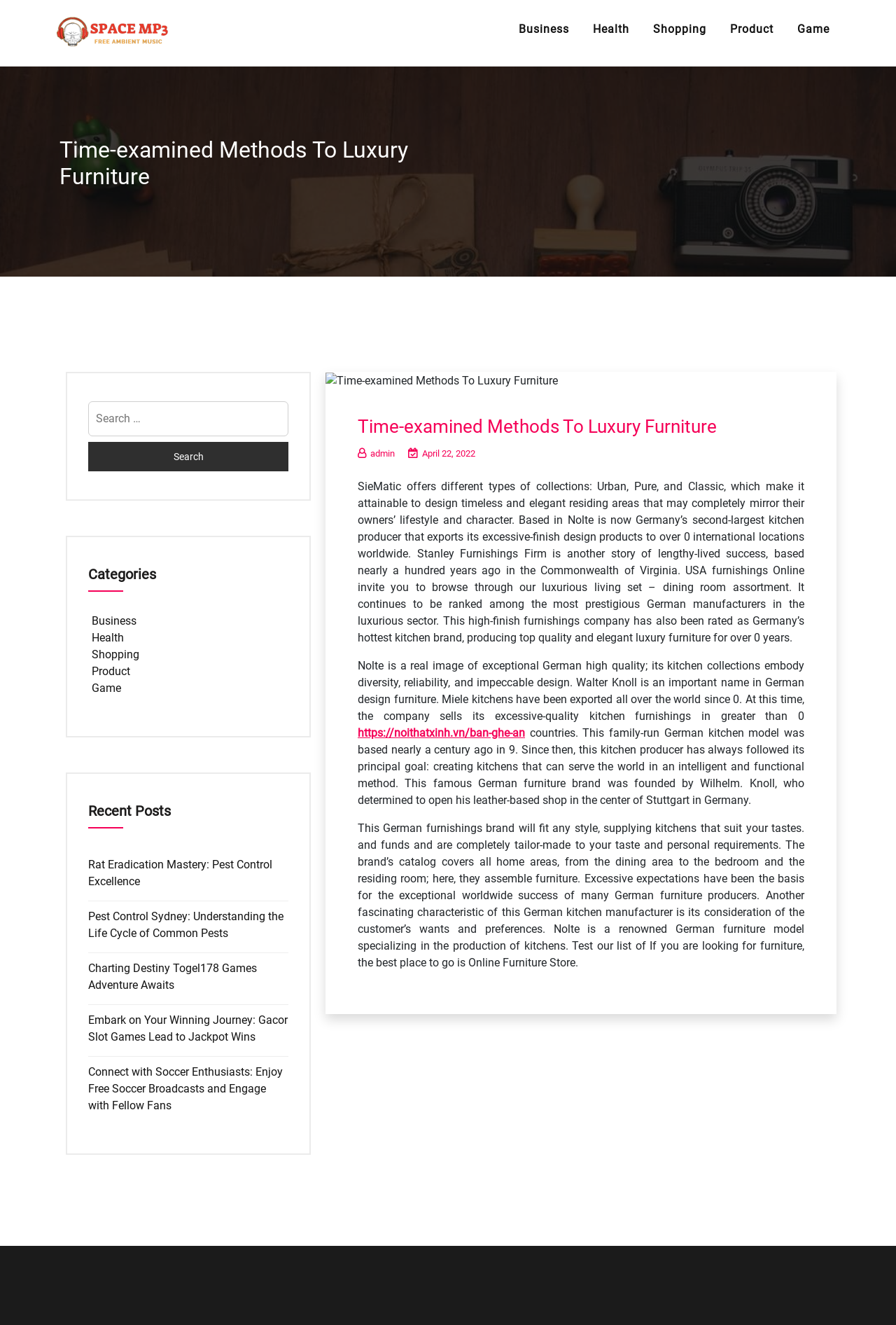What is the name of the German furniture brand founded by Wilhelm?
Could you please answer the question thoroughly and with as much detail as possible?

I read the text under the 'Time-examined Methods To Luxury Furniture' heading and found that the German furniture brand founded by Wilhelm is Knoll.